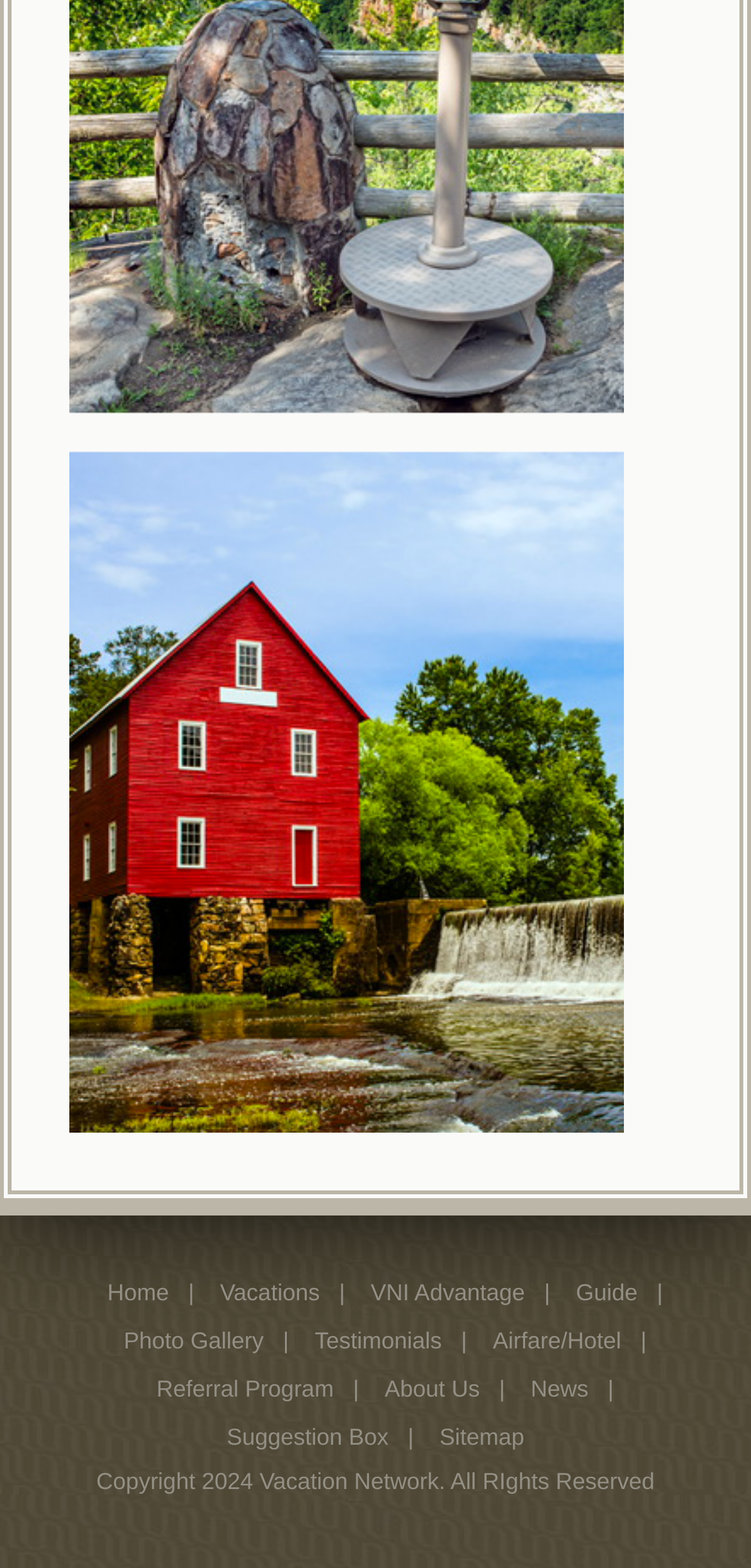Please find the bounding box coordinates of the element that needs to be clicked to perform the following instruction: "learn about referral program". The bounding box coordinates should be four float numbers between 0 and 1, represented as [left, top, right, bottom].

[0.208, 0.877, 0.444, 0.895]